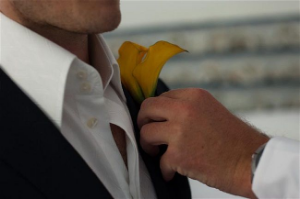Generate a comprehensive caption that describes the image.

The image captures a poignant moment during a vow renewal ceremony, showcasing a close-up of a well-dressed man in a dark suit. A hand is gently placing a vibrant yellow calla lily boutonniere onto his lapel, adding a touch of elegance and color to his attire. The man wears a crisp white shirt that complements his formal look. This scene symbolizes the beauty and significance of recommitting to one another, as couples often incorporate personal touches like flowers in their ceremonies to reflect their love and shared memories. The backdrop features subtle, blurred details, enhancing the focus on this intimate act of preparation for a special occasion.